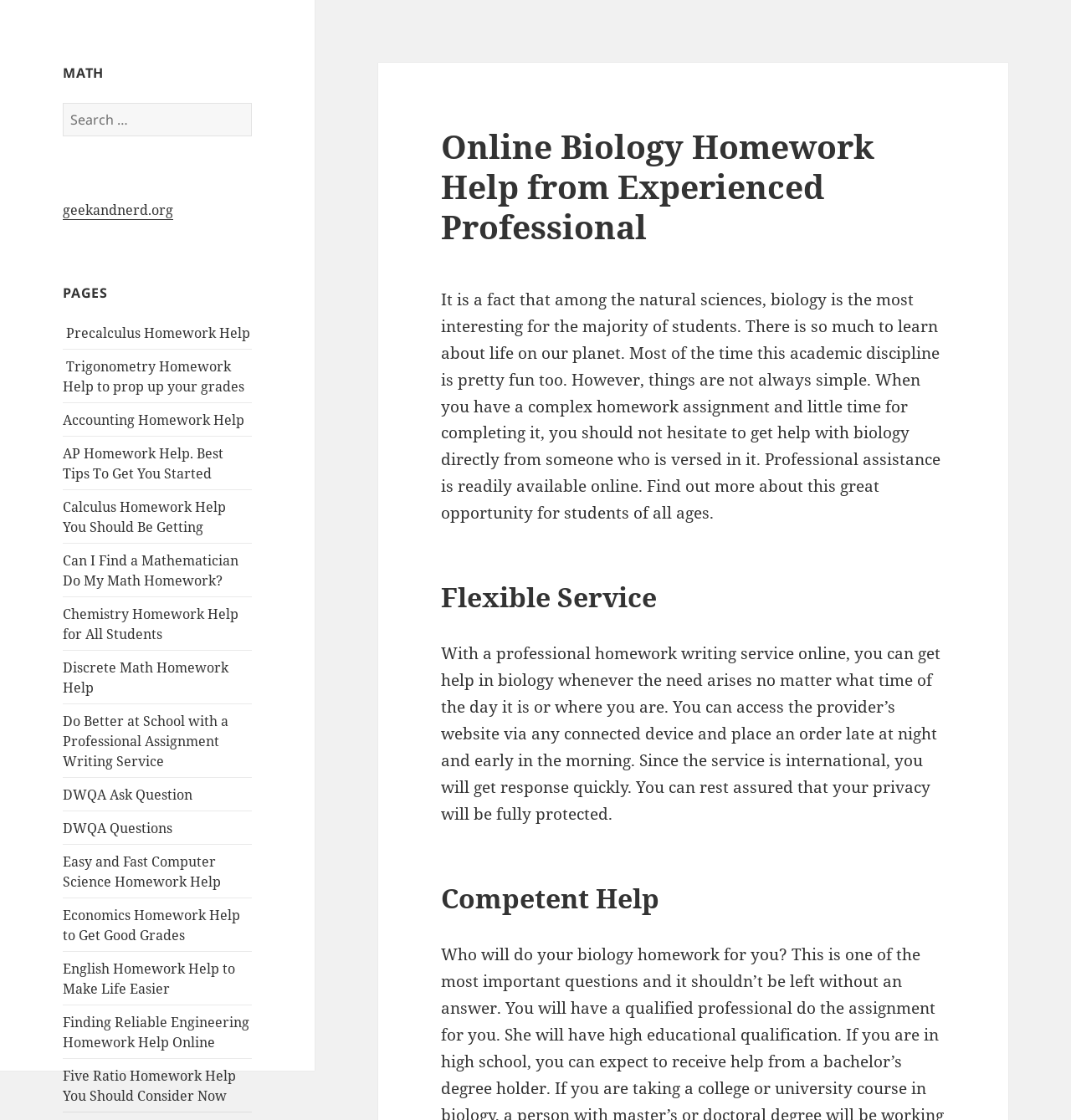Can you determine the bounding box coordinates of the area that needs to be clicked to fulfill the following instruction: "Learn about online biology homework help"?

[0.412, 0.112, 0.882, 0.22]